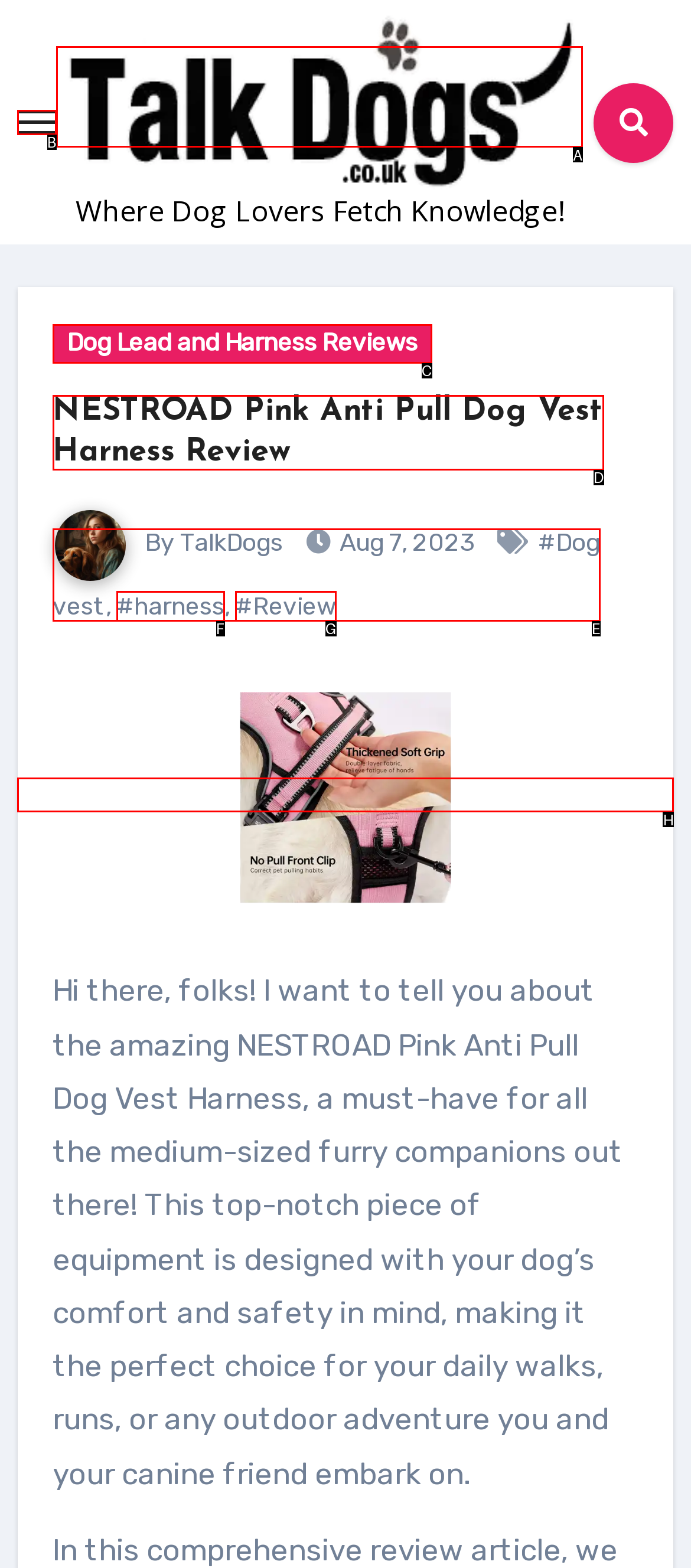Find the correct option to complete this instruction: View the details of the NESTROAD Pink Anti Pull Dog Vest Harness. Reply with the corresponding letter.

H